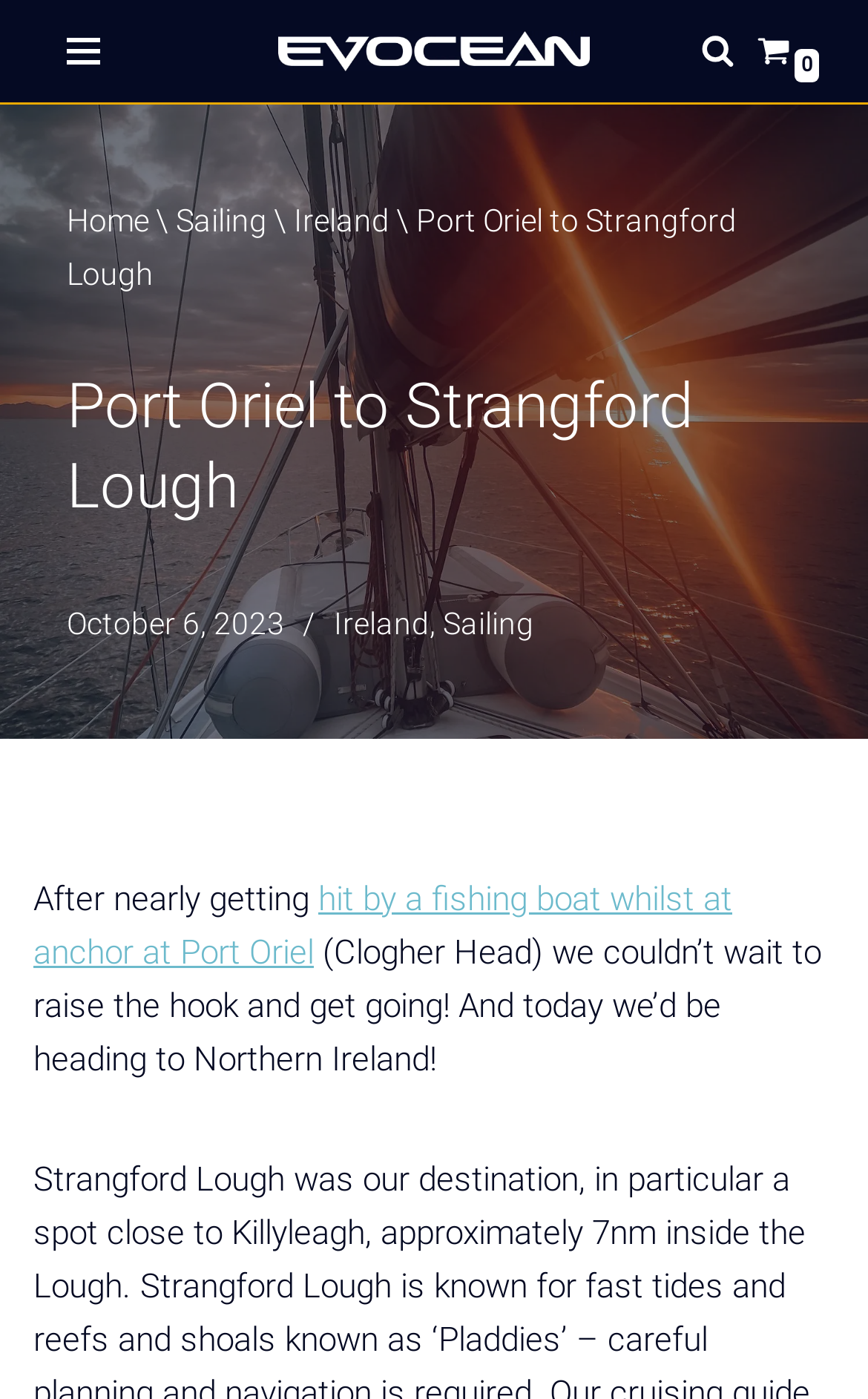Find the UI element described as: "Sailing" and predict its bounding box coordinates. Ensure the coordinates are four float numbers between 0 and 1, [left, top, right, bottom].

[0.51, 0.432, 0.615, 0.458]